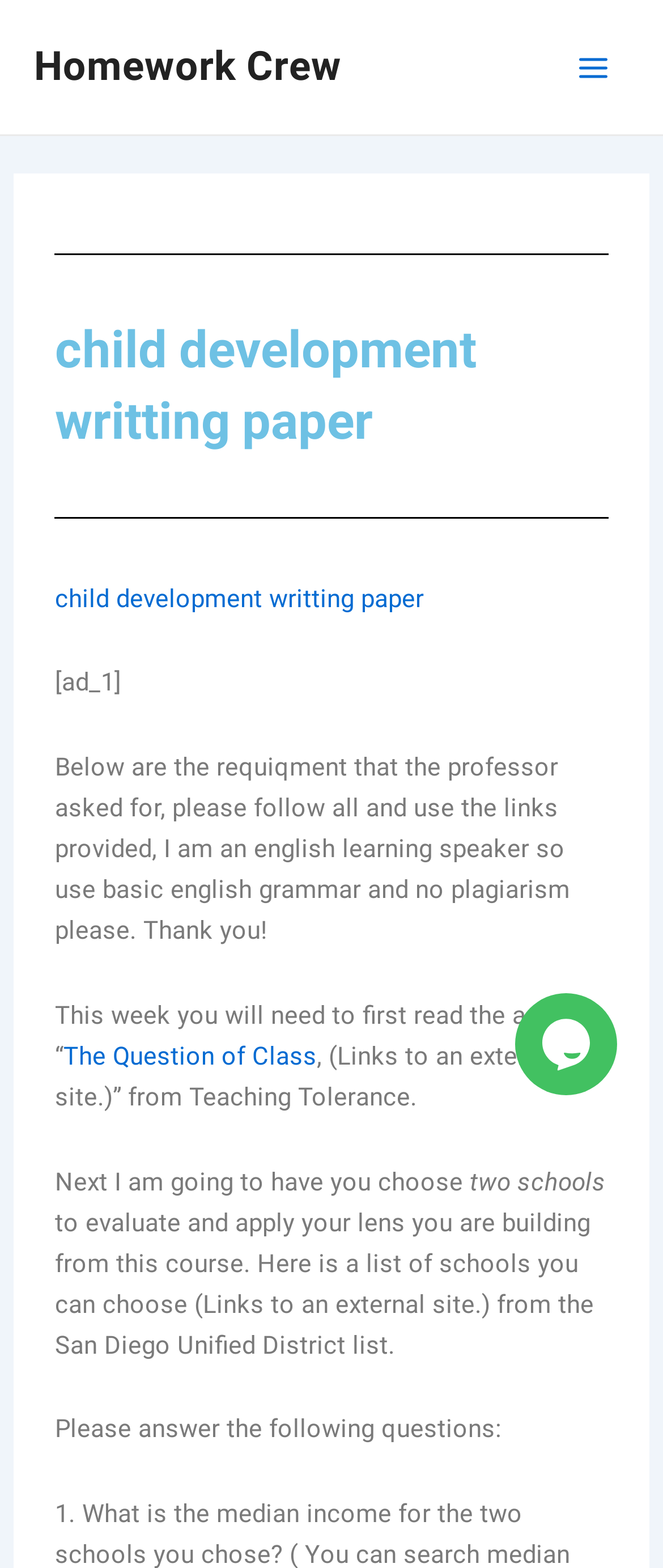Find the bounding box coordinates for the UI element whose description is: "Main Menu". The coordinates should be four float numbers between 0 and 1, in the format [left, top, right, bottom].

[0.841, 0.02, 0.949, 0.066]